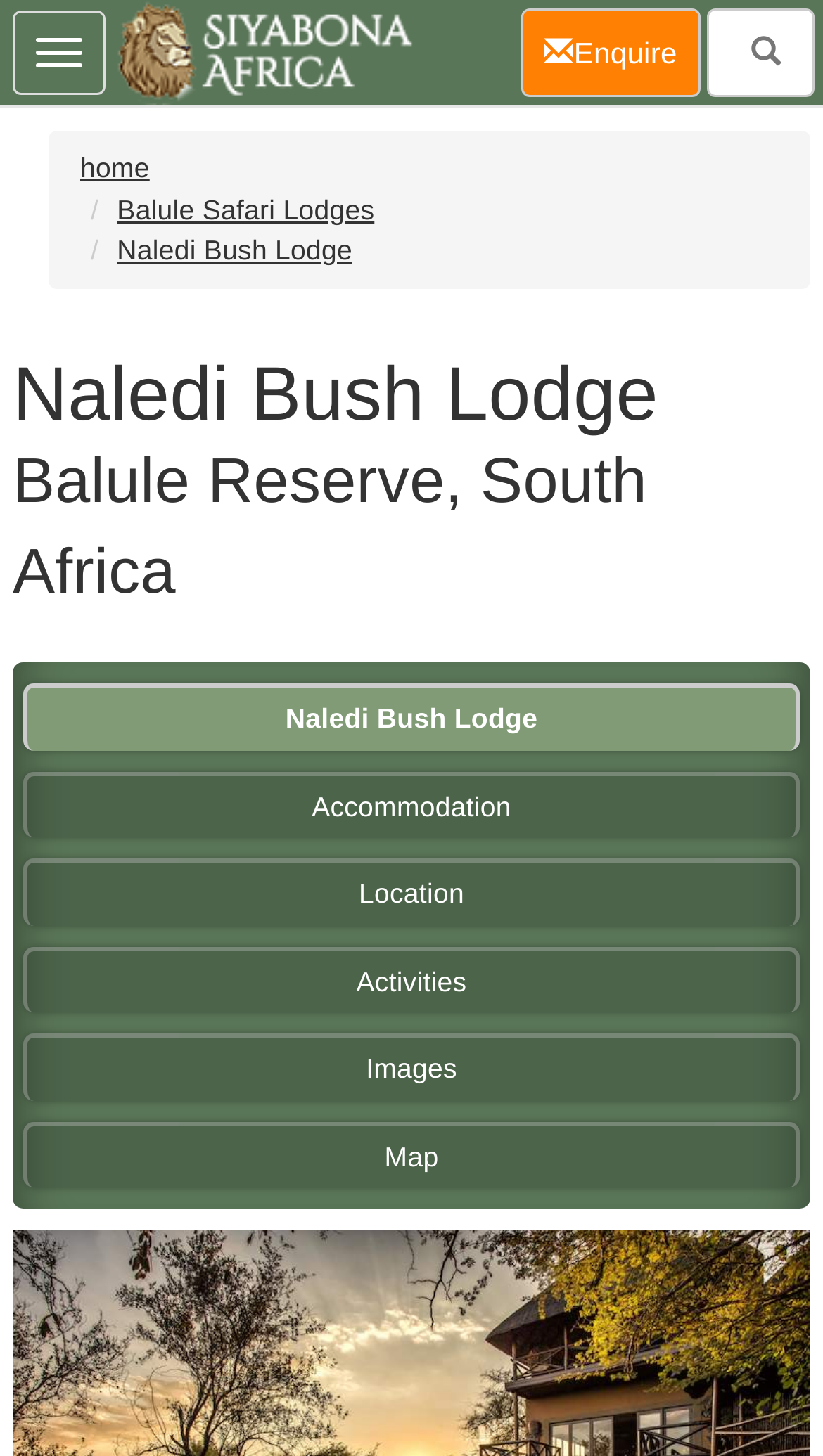Determine the bounding box coordinates for the area that needs to be clicked to fulfill this task: "explore accommodation options". The coordinates must be given as four float numbers between 0 and 1, i.e., [left, top, right, bottom].

[0.028, 0.53, 0.972, 0.575]